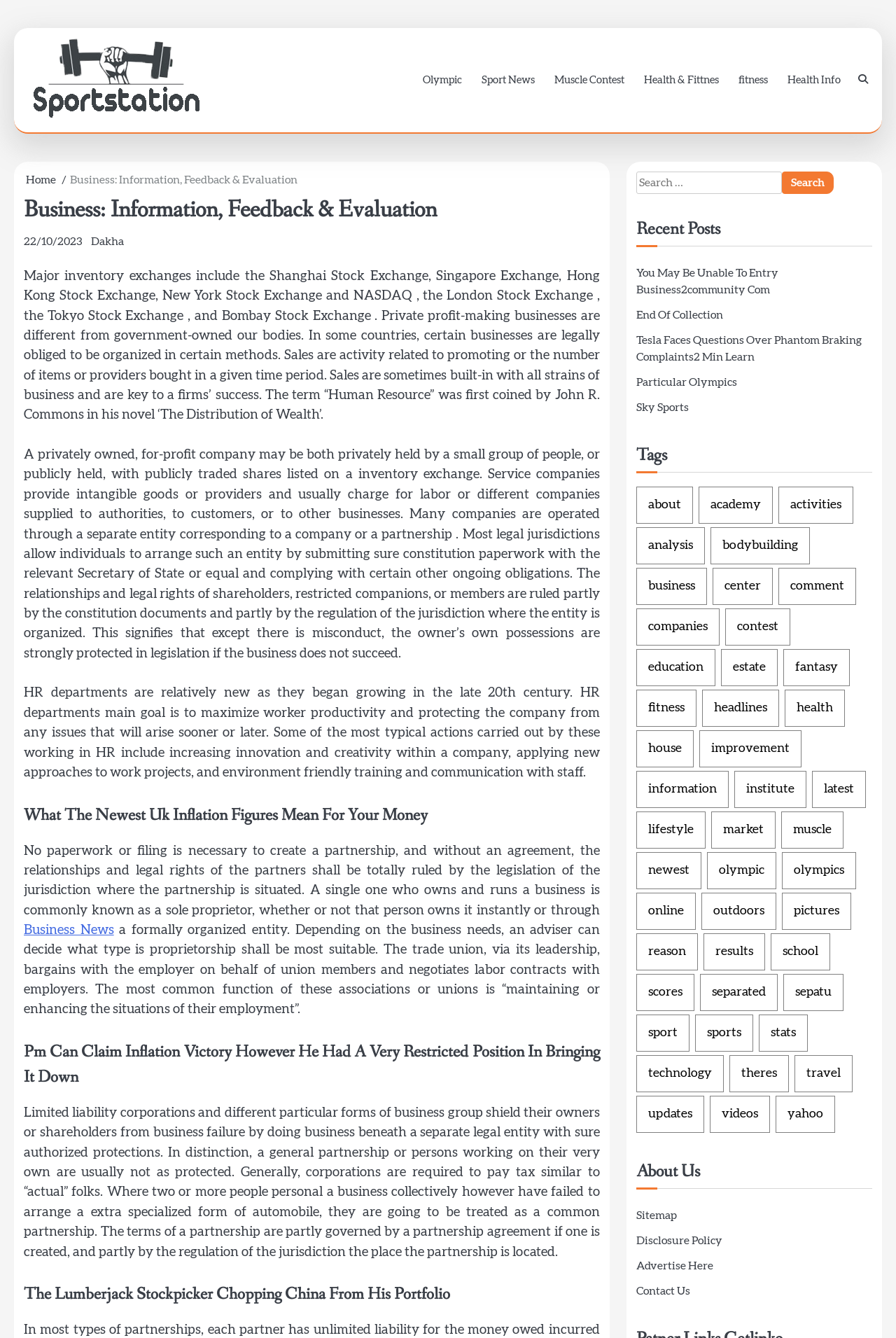Provide the bounding box coordinates of the area you need to click to execute the following instruction: "Search for business news".

[0.71, 0.128, 0.973, 0.145]